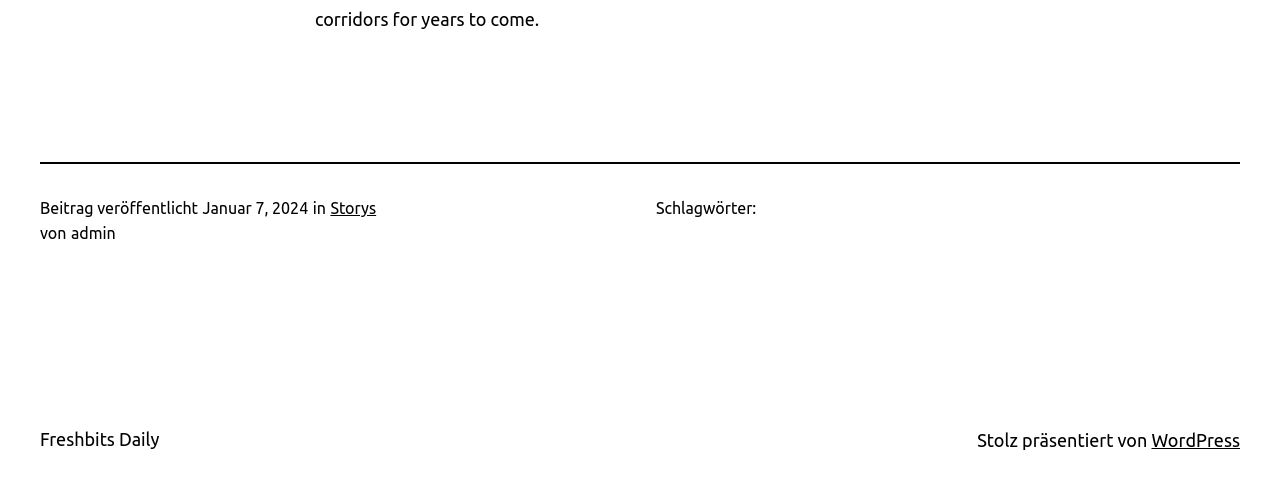Based on the image, please elaborate on the answer to the following question:
What platform is the website built on?

I found the platform by looking at the link element with the text 'WordPress' which is a sibling of the StaticText element with the text 'Stolz präsentiert von'.